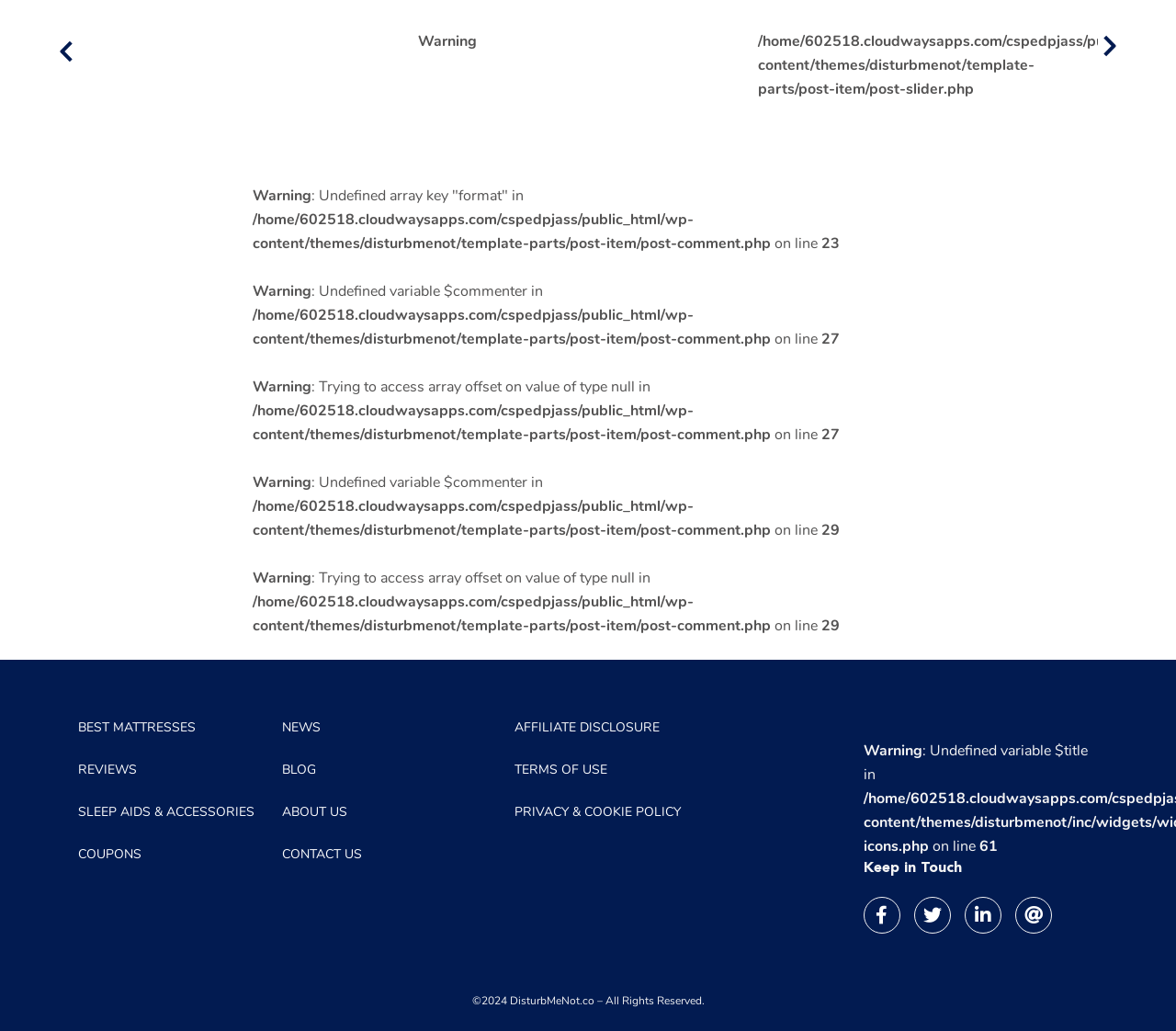Provide the bounding box coordinates of the HTML element this sentence describes: "Sleep Aids & Accessories".

[0.066, 0.779, 0.216, 0.796]